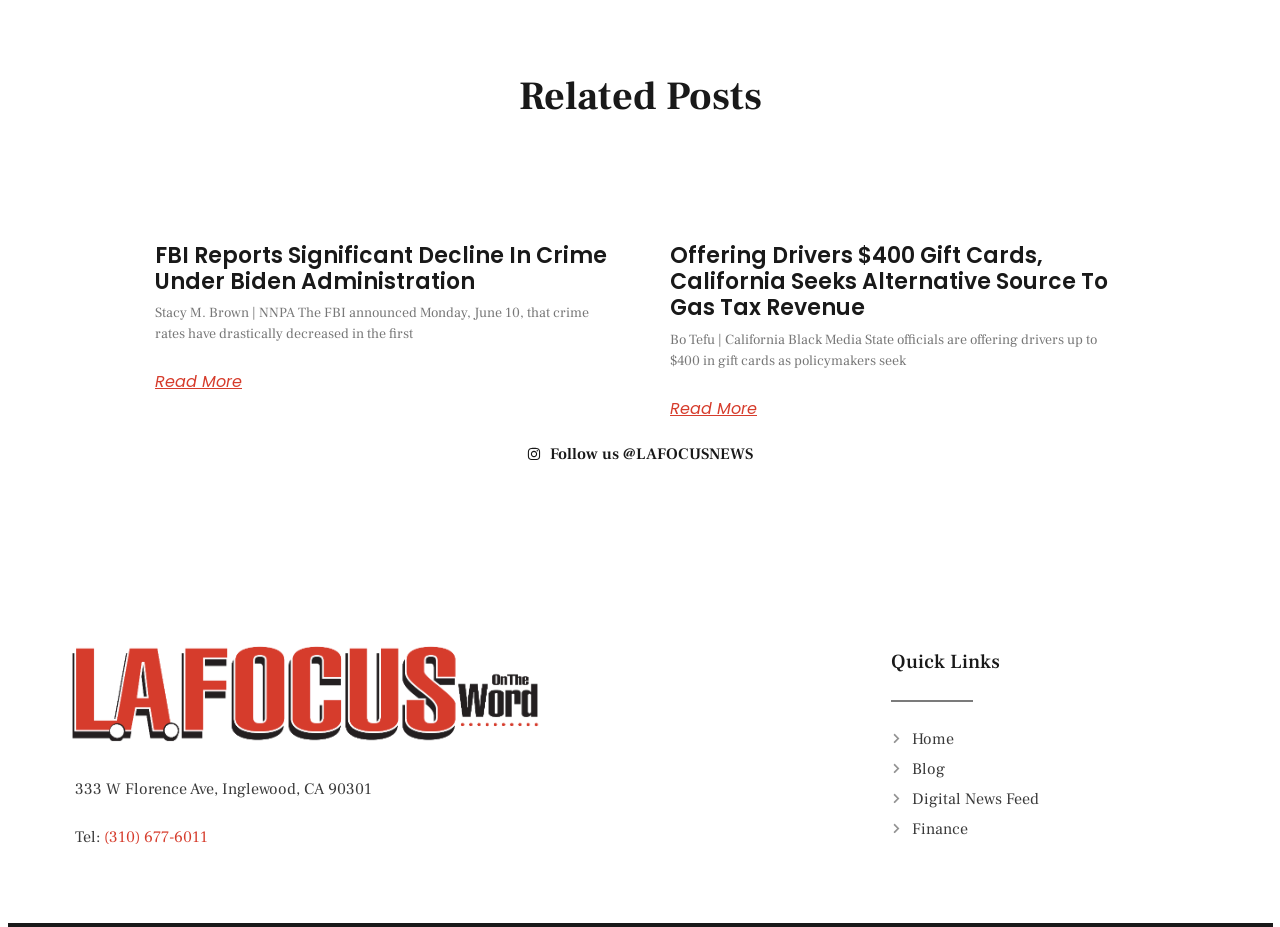Locate the bounding box coordinates of the region to be clicked to comply with the following instruction: "Call phone number (310) 677-6011". The coordinates must be four float numbers between 0 and 1, in the form [left, top, right, bottom].

[0.081, 0.892, 0.162, 0.914]